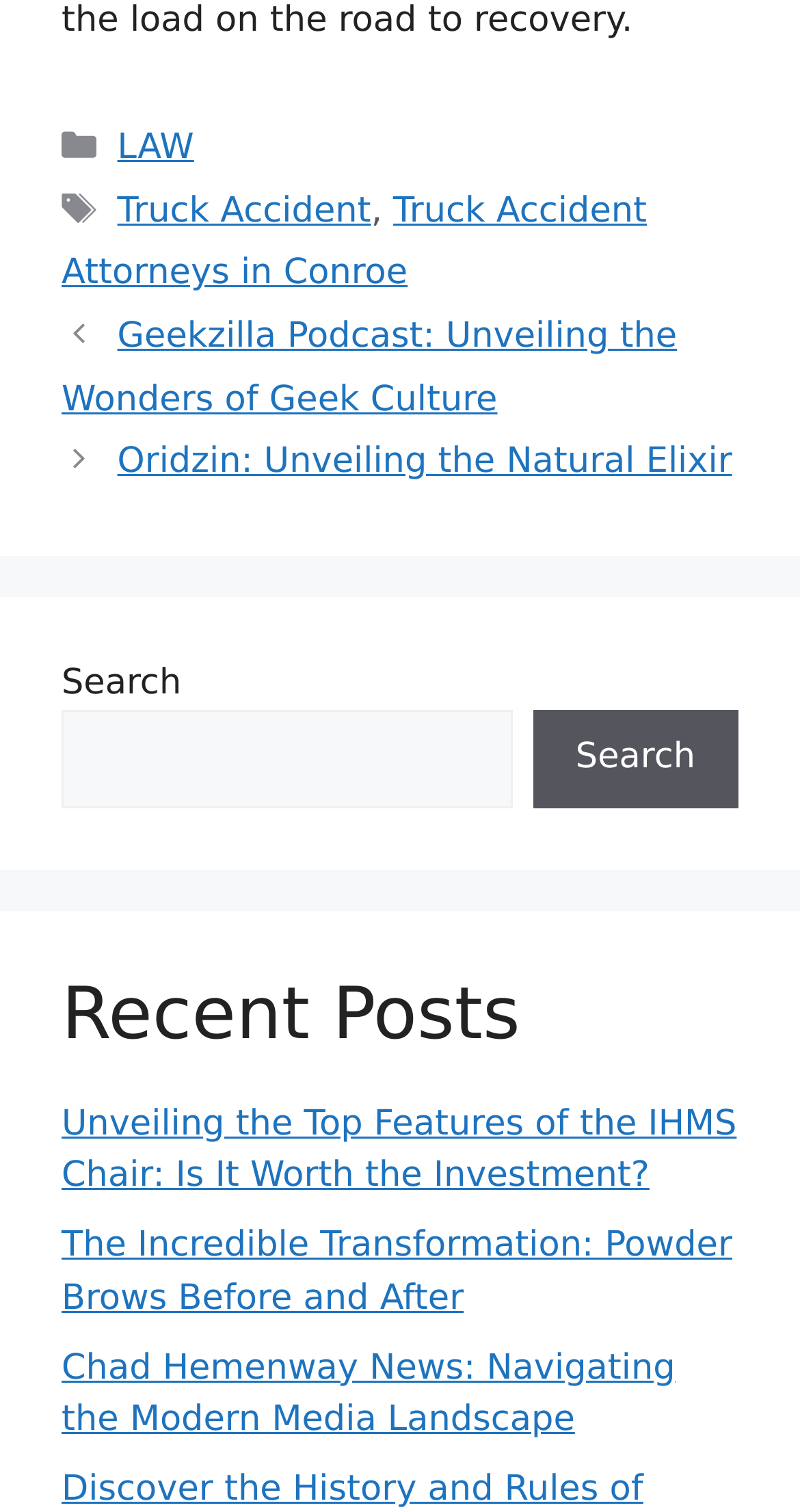Determine the bounding box coordinates for the area that should be clicked to carry out the following instruction: "View 'Chad Hemenway News: Navigating the Modern Media Landscape'".

[0.077, 0.891, 0.844, 0.953]